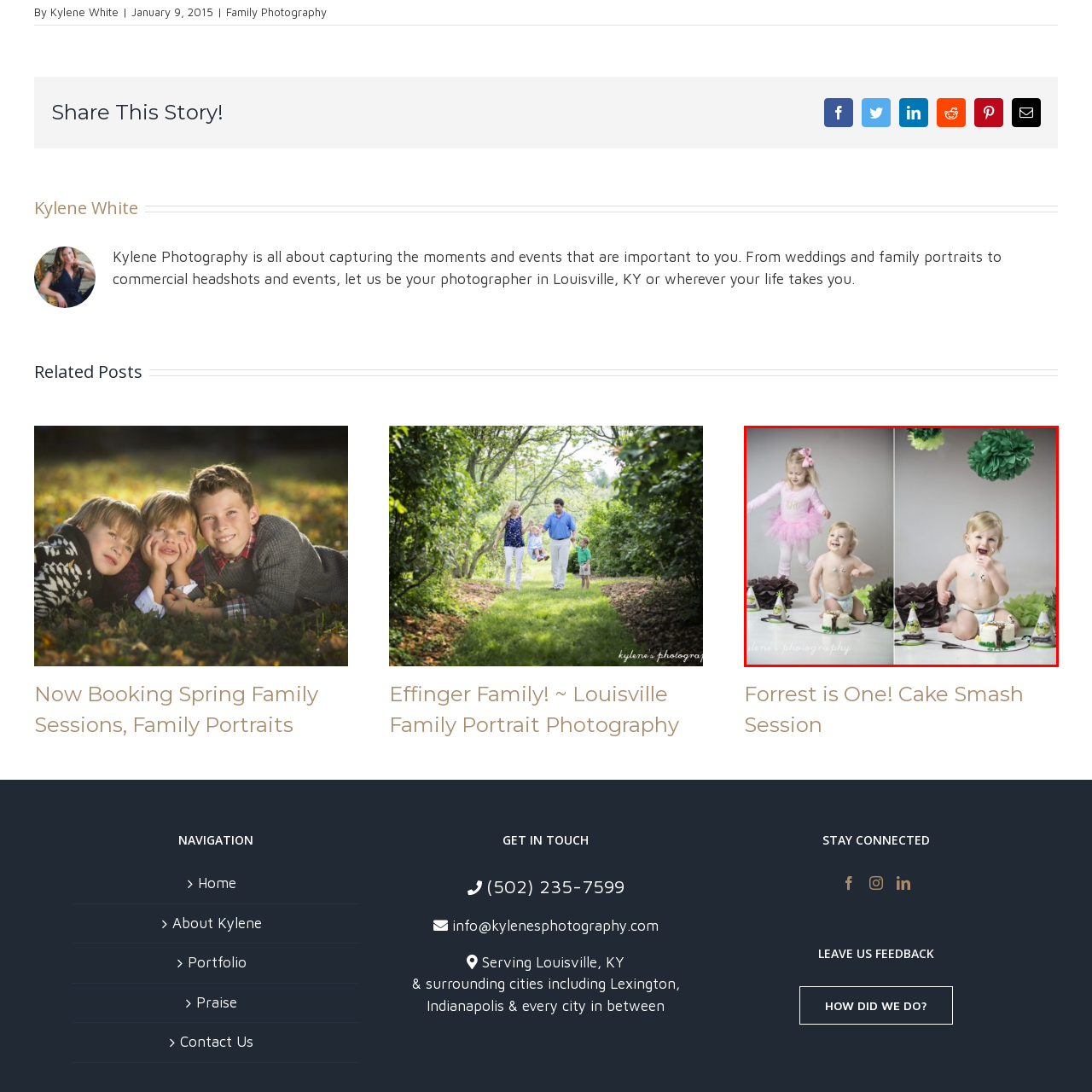Offer a detailed explanation of the scene within the red bounding box.

This delightful image captures a joyous cake smash session, featuring a cheerful young boy celebrating his birthday. He is seated on the floor, beaming with delight as he engages with a small cake adorned with festive decorations. His light blond hair, paired with a diaper, emphasizes his playful innocence. 

To his left, a little girl in a pink tutu adds to the festive atmosphere as she dances, seemingly enjoying the celebration. The background is adorned with vibrant decorations, including green pom-poms and clusters of tissue paper, enhancing the celebratory mood. This heartwarming scene beautifully encapsulates the playful essence of childhood moments, making it a cherished memory for the family. 

The image is credited to Kylene Photography, a business dedicated to capturing meaningful family moments and milestones, showcasing their expertise in portrait and event photography.